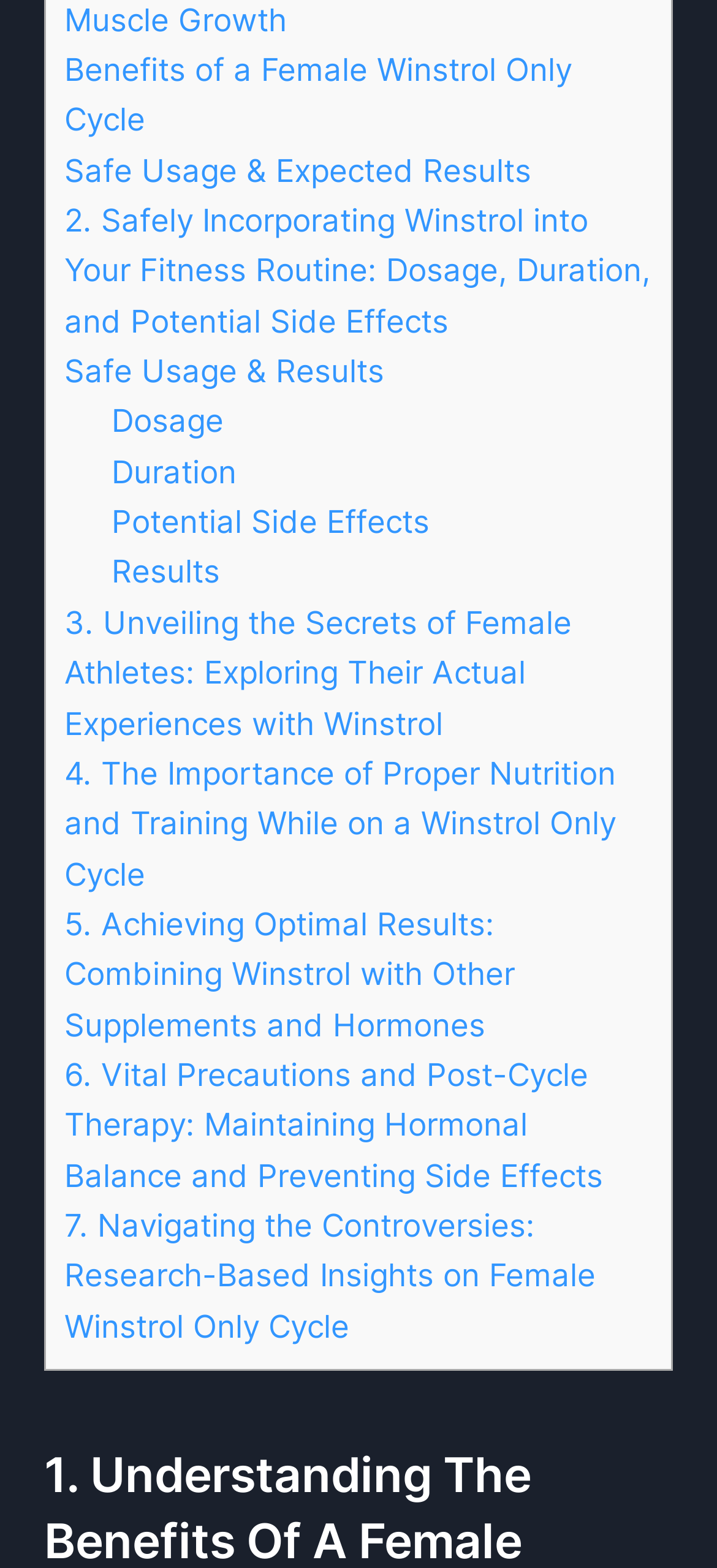Please specify the bounding box coordinates of the region to click in order to perform the following instruction: "View 'Safe Usage & Expected Results'".

[0.09, 0.096, 0.741, 0.12]